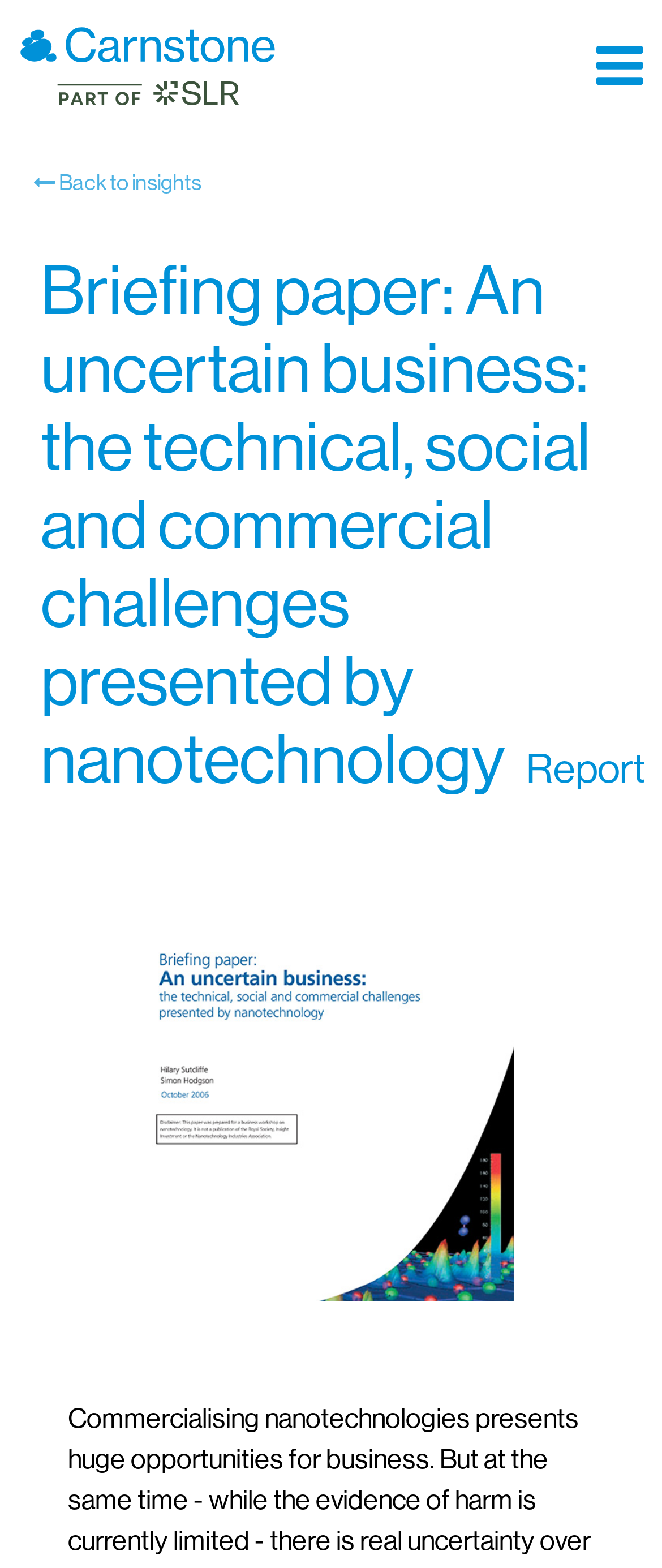Is there an image associated with the report?
Analyze the image and deliver a detailed answer to the question.

I found an image element within a link element that has a bounding box coordinate that indicates it is located near the report title. This suggests that there is an image associated with the report.